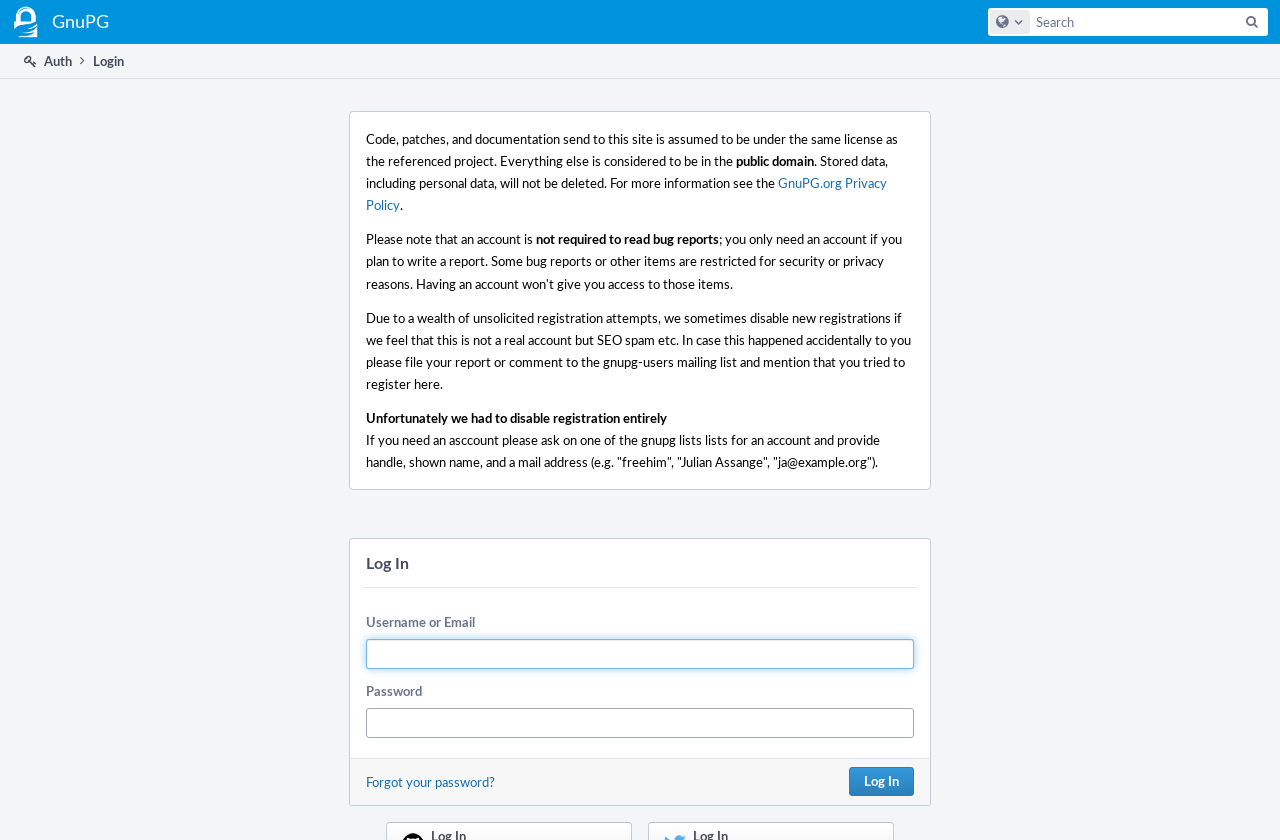Specify the bounding box coordinates of the region I need to click to perform the following instruction: "Configure Global Search". The coordinates must be four float numbers in the range of 0 to 1, i.e., [left, top, right, bottom].

[0.773, 0.012, 0.805, 0.04]